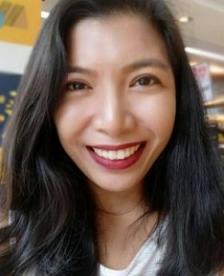Is the environment in the image bright?
Based on the visual content, answer with a single word or a brief phrase.

yes